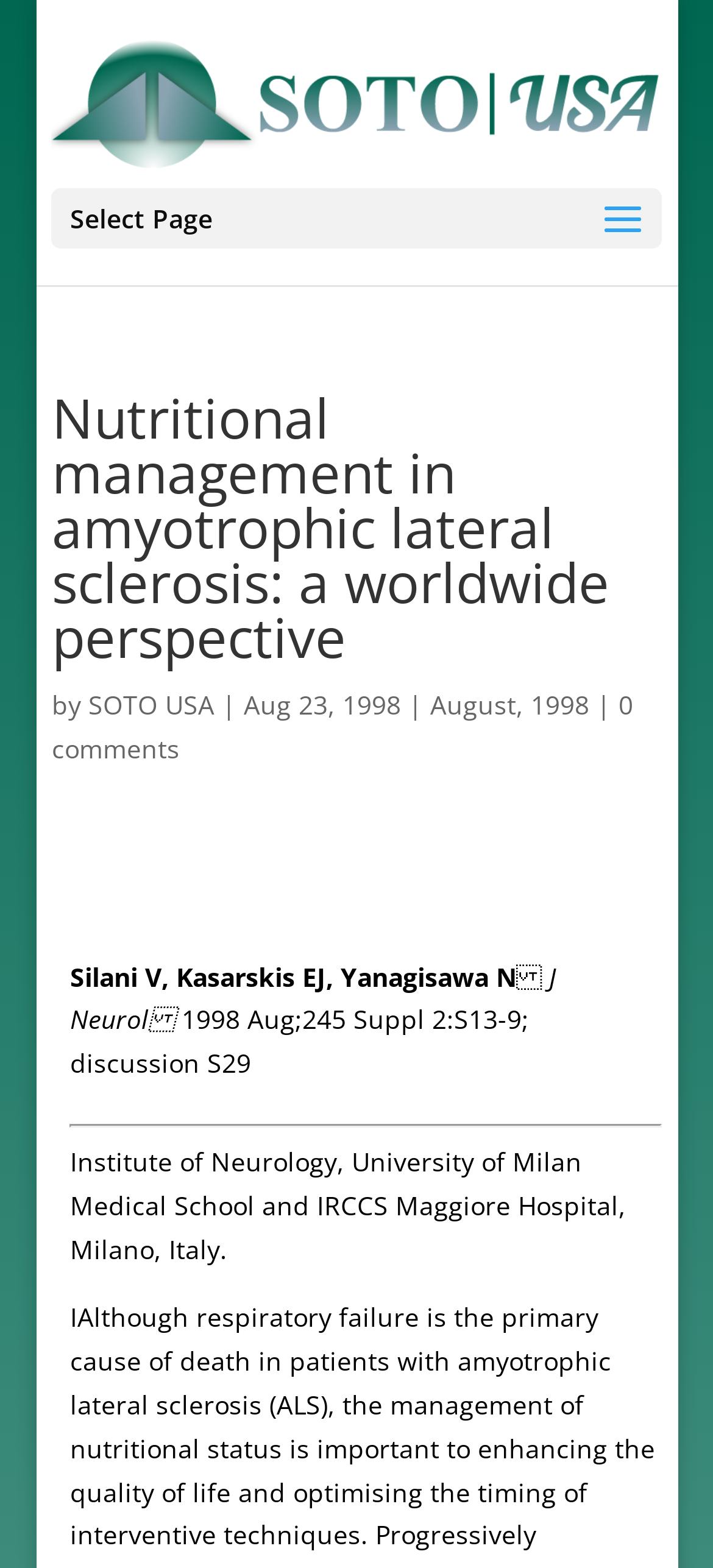Can you identify and provide the main heading of the webpage?

Nutritional management in amyotrophic lateral sclerosis: a worldwide perspective